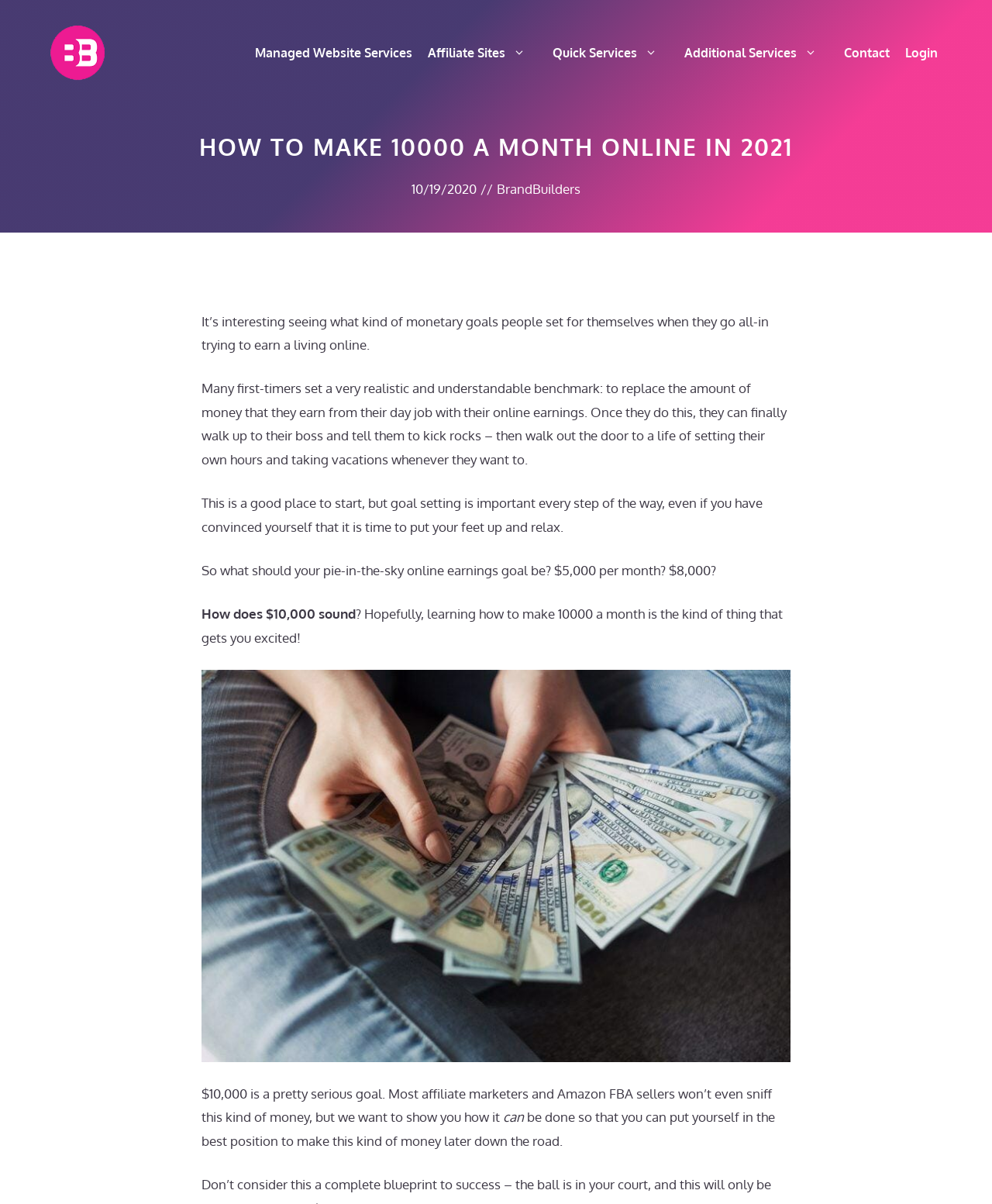Please provide a detailed answer to the question below by examining the image:
How many paragraphs are there in the article?

The article can be broken down into 5 paragraphs, each containing a block of text that discusses a specific topic related to making $10,000 online.